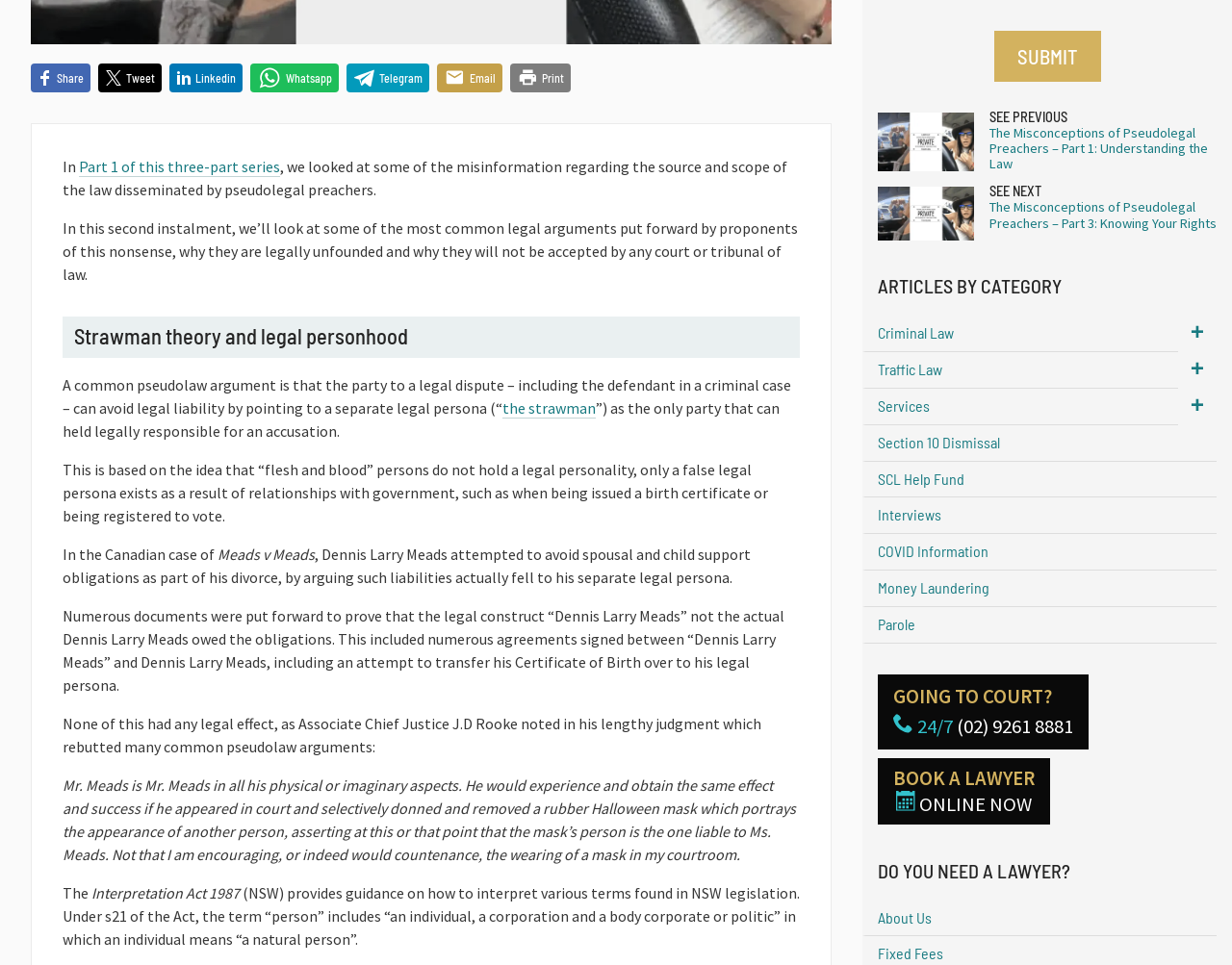Predict the bounding box of the UI element based on the description: "Traffic Law (468)". The coordinates should be four float numbers between 0 and 1, formatted as [left, top, right, bottom].

[0.7, 0.365, 0.956, 0.403]